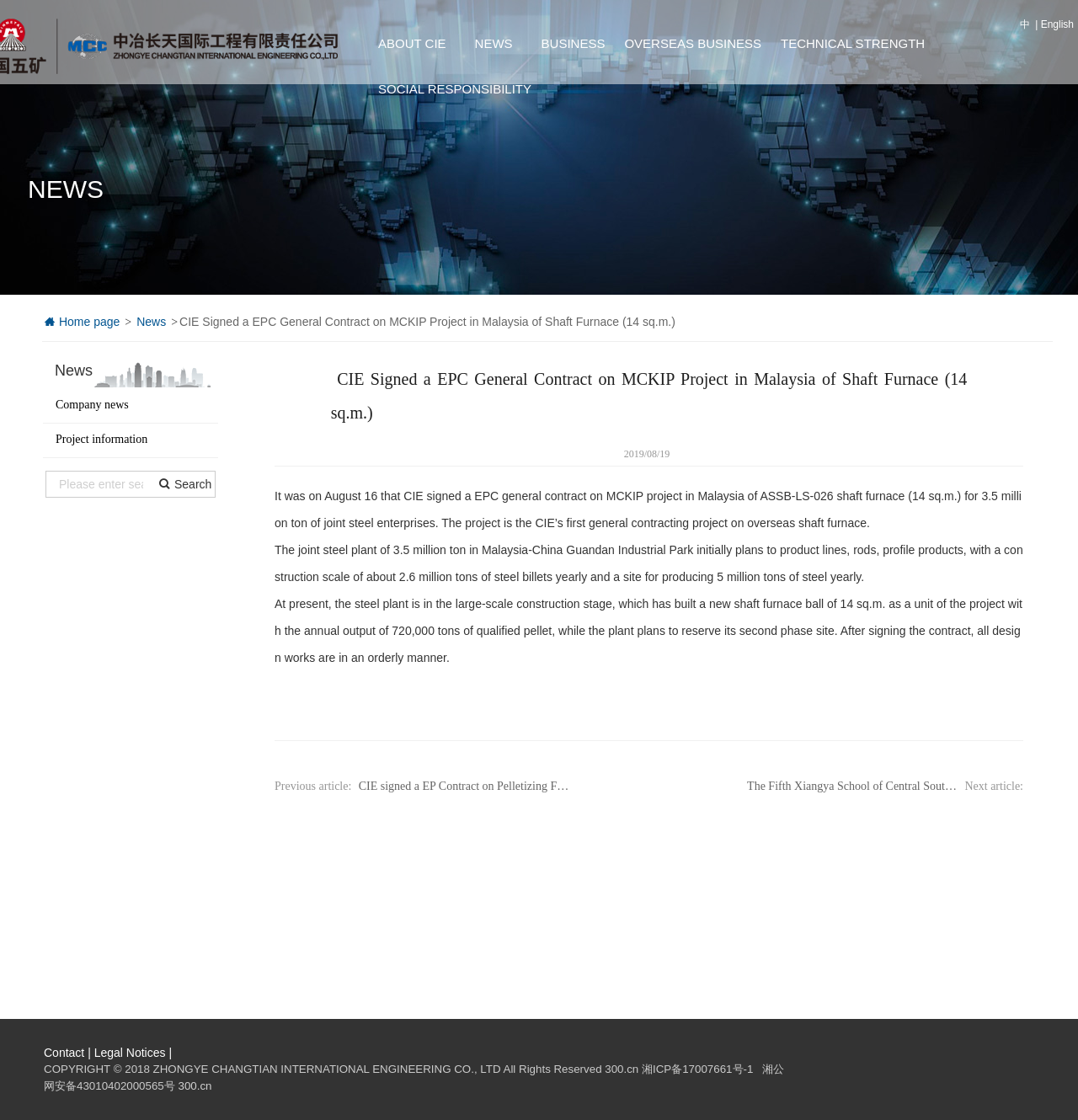Please determine the bounding box coordinates of the element's region to click for the following instruction: "Switch to English".

[0.965, 0.017, 0.996, 0.027]